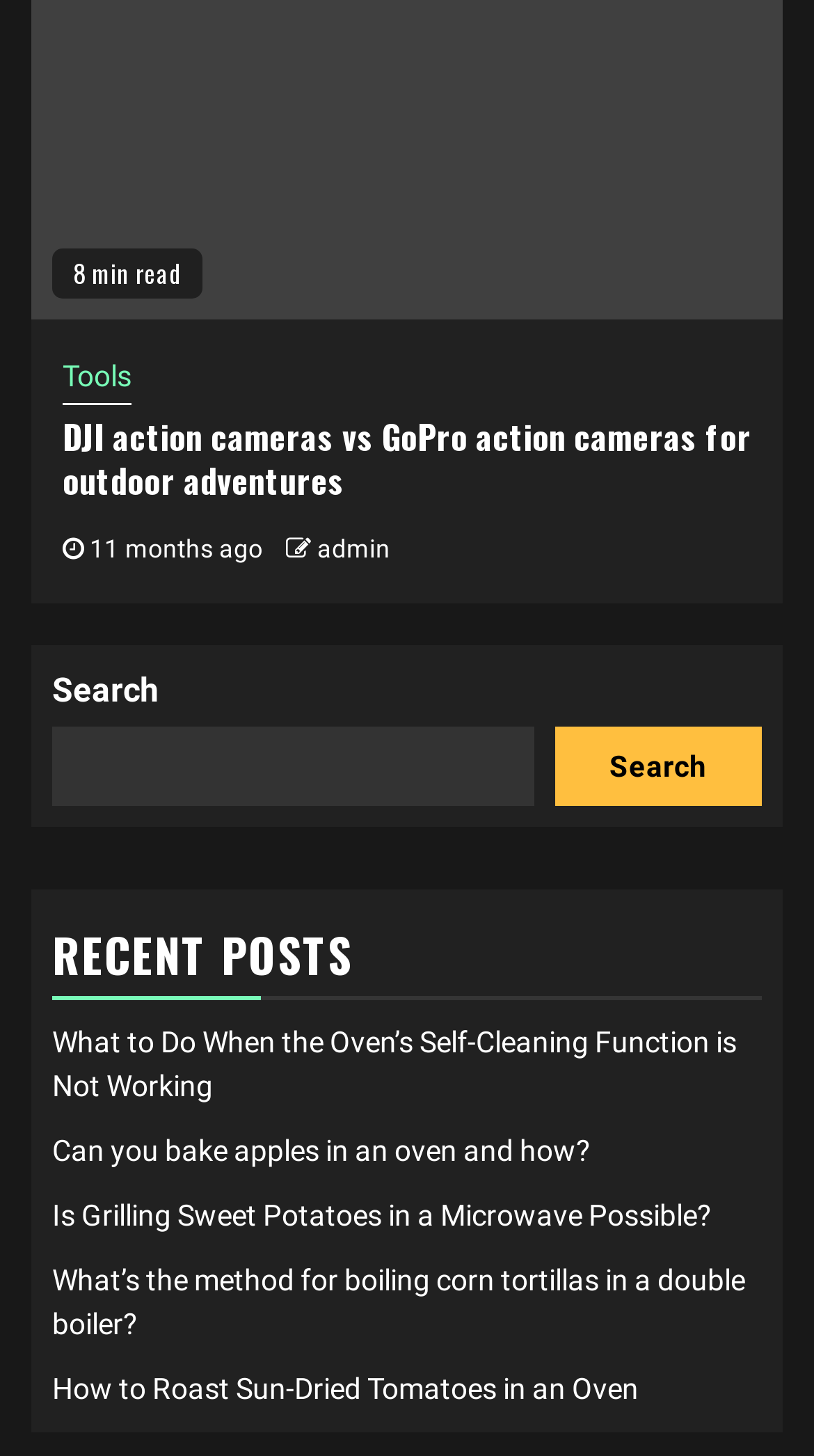How many recent posts are listed on the webpage?
Use the information from the screenshot to give a comprehensive response to the question.

The recent posts section is located at the bottom of the webpage, and it lists 5 article titles with links.